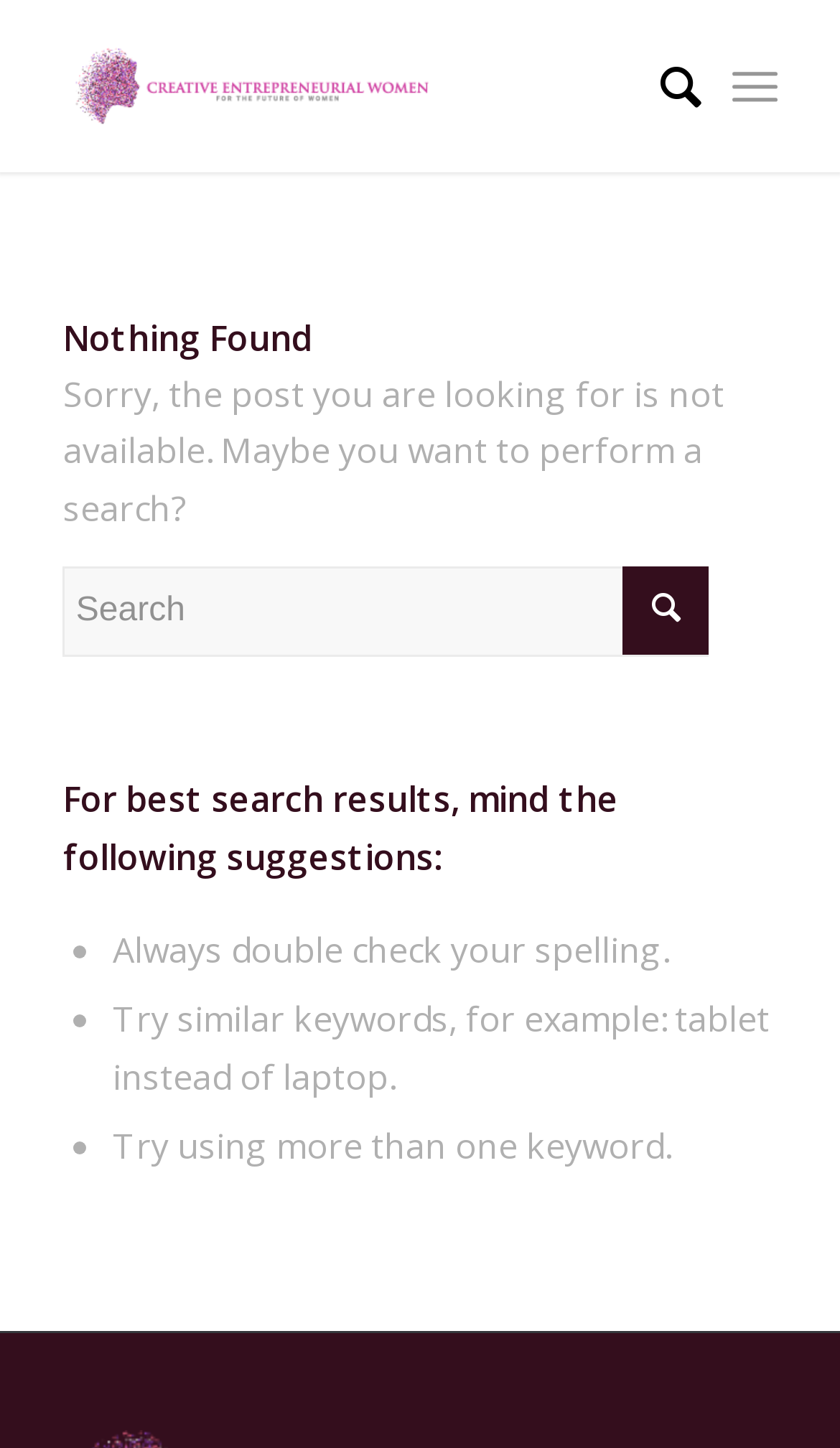Explain in detail what you observe on this webpage.

The webpage is a "Page not found" error page from Creative Entrepreneurial Women. At the top, there is a layout table with a link to "Creative Entrepreneurial Women" accompanied by an image with the same name, taking up most of the width. To the right of the image, there is a menu item "Search" and a link to "Menu". 

Below the top section, there is a main content area. It starts with a heading "Nothing Found" followed by a paragraph of text apologizing for the unavailable post and suggesting a search. 

Underneath the paragraph, there is a search bar with a button and a text box, where users can input their search queries. Below the search bar, there is a section of text providing search tips, including a list of three bullet points with suggestions for improving search results, such as double-checking spelling and using similar keywords.